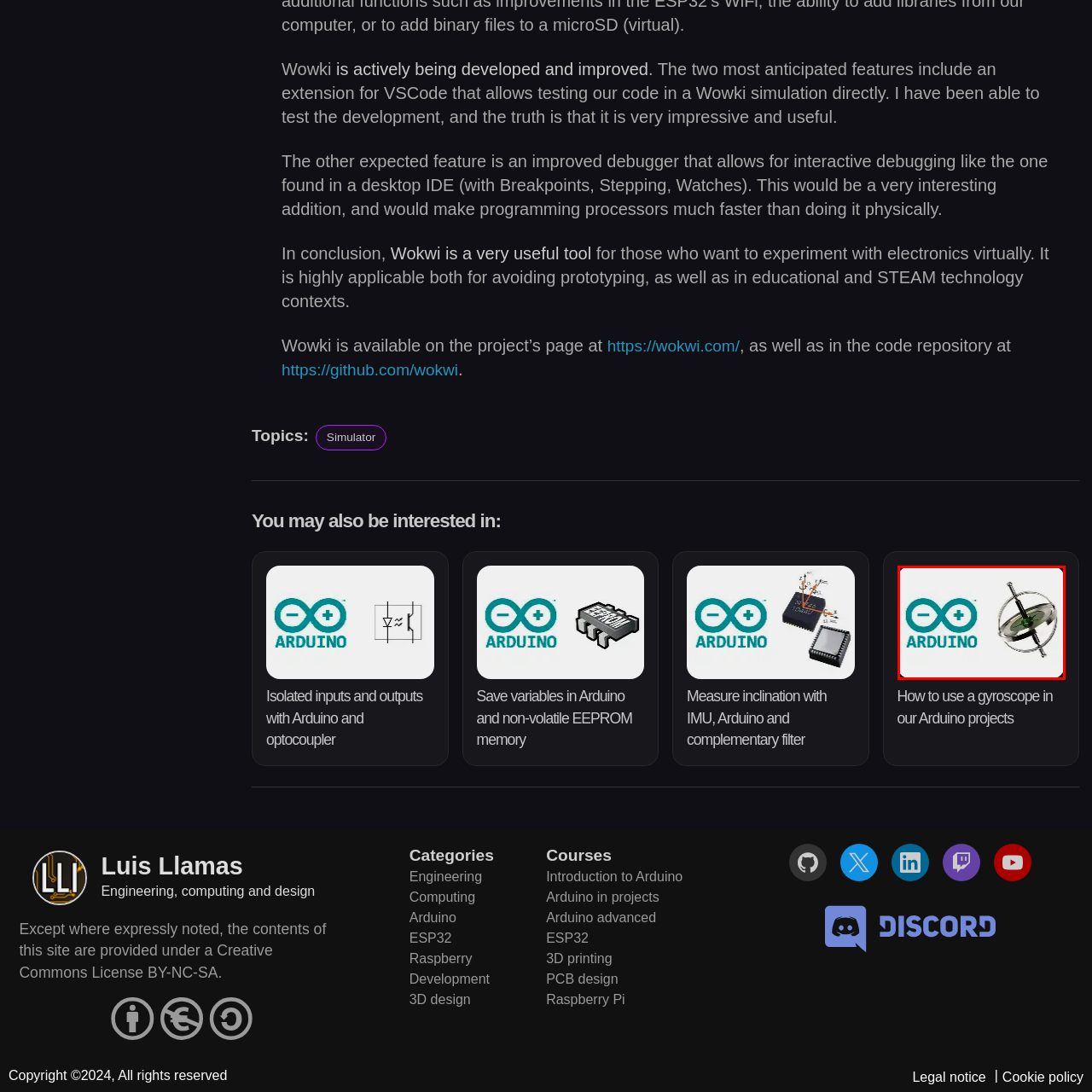Craft a detailed explanation of the image surrounded by the red outline.

The image features the iconic Arduino logo, which consists of the unmistakable infinity symbol intertwined with the word "Arduino" prominently displayed beneath it. To the right of the logo, there's a striking visualization of a gyroscope, emphasizing the focus on innovative projects and experiments within the Arduino ecosystem. This combination highlights Arduino's versatile applications in electronics and programming, encouraging creators to explore dynamic projects involving sensors and motion. The imagery underscores the educational and experimental opportunities available for hobbyists and professionals alike in the realm of STEAM (Science, Technology, Engineering, Arts, and Mathematics).